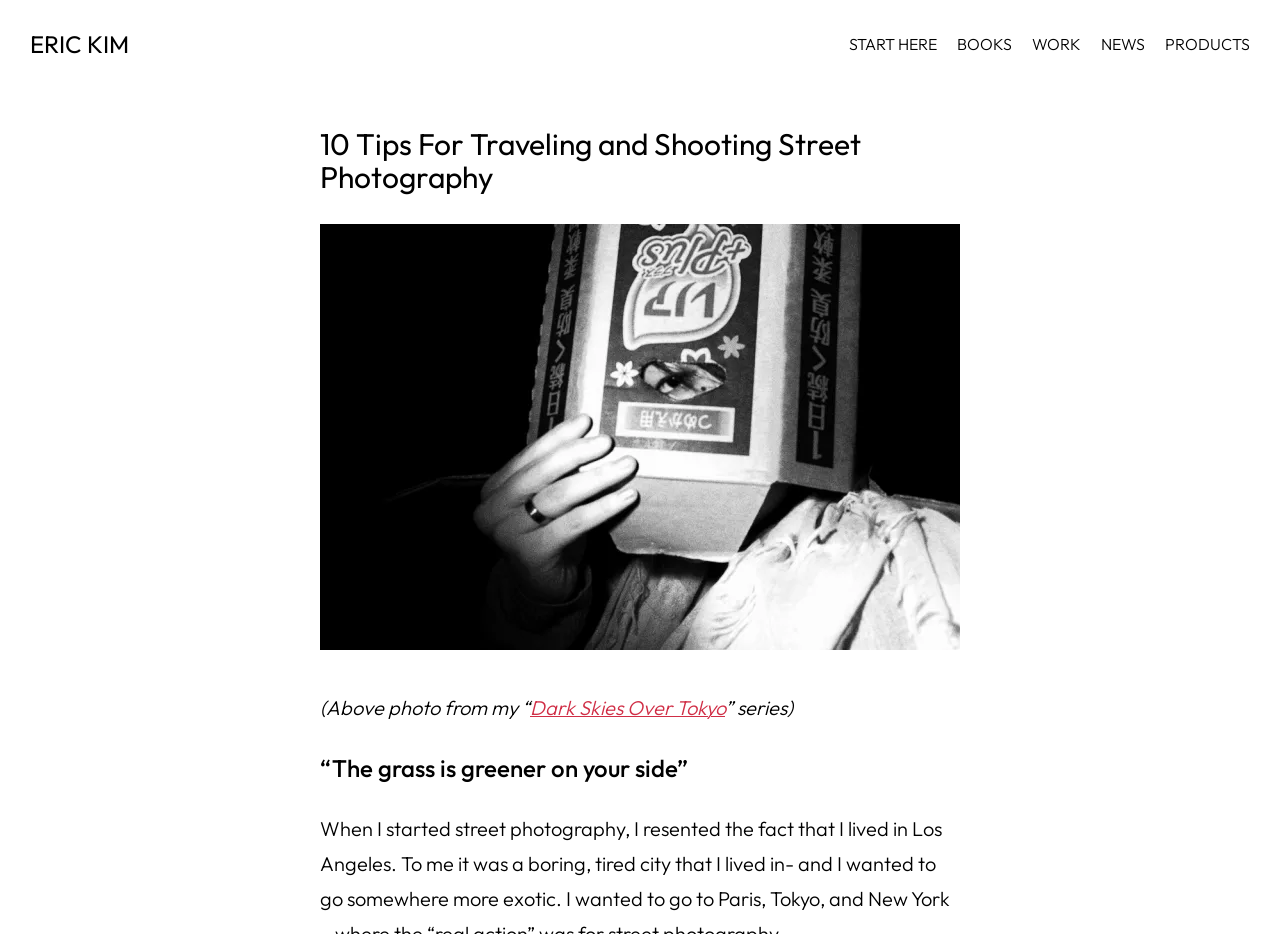Find the bounding box coordinates of the area that needs to be clicked in order to achieve the following instruction: "Go to the START HERE page". The coordinates should be specified as four float numbers between 0 and 1, i.e., [left, top, right, bottom].

[0.663, 0.032, 0.732, 0.062]